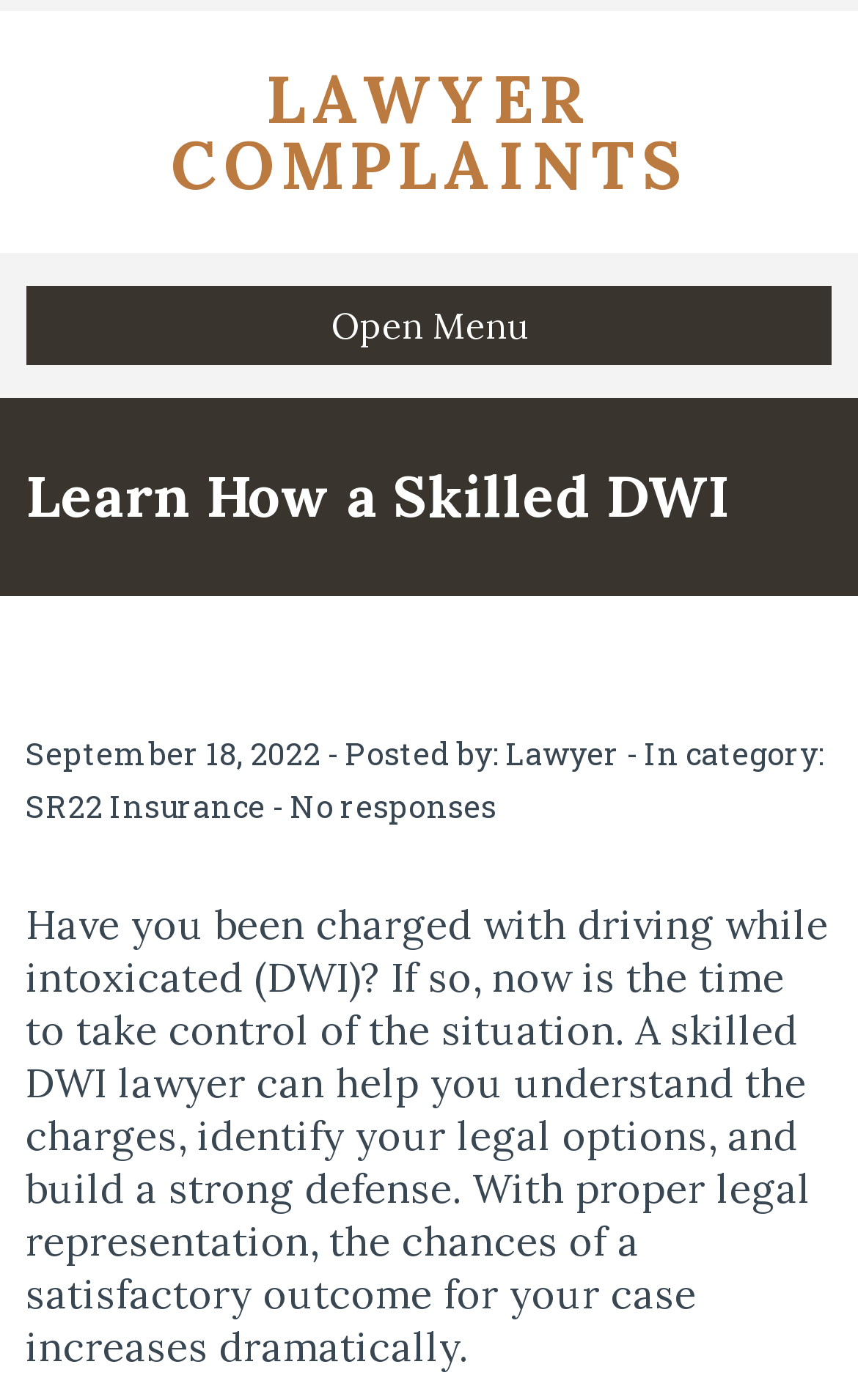Who is the author of the article?
Please provide a single word or phrase as the answer based on the screenshot.

Not mentioned